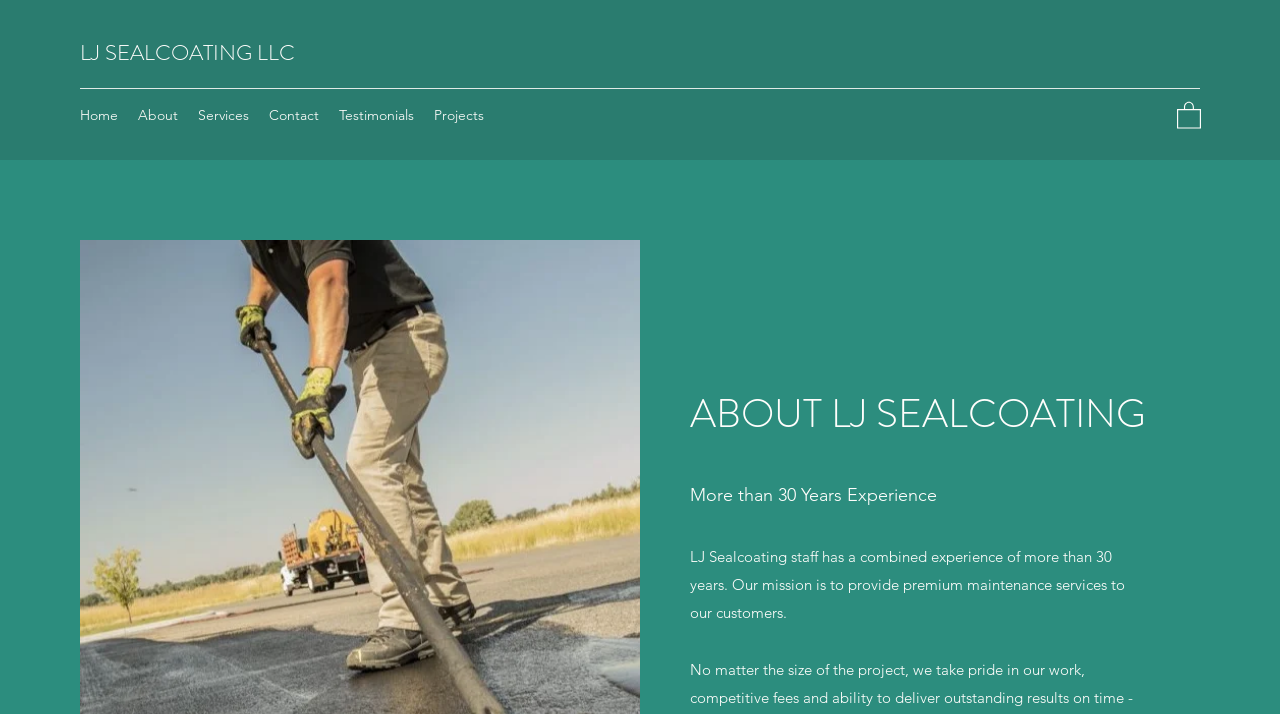What are the services provided by LJ Sealcoating?
Please respond to the question with as much detail as possible.

Although the webpage has a link to 'Services', it does not specify what services are provided by LJ Sealcoating. The services can be found by clicking on the 'Services' link, but it is not mentioned on the current webpage.